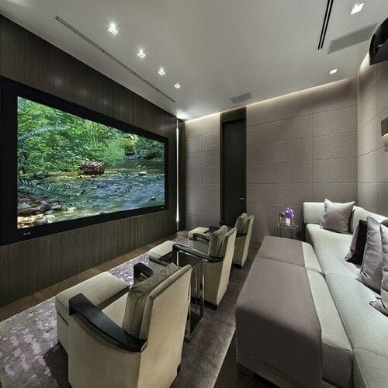Generate a comprehensive description of the image.

The image showcases a modern home theater room, elegantly designed for a comfortable viewing experience. Dominating the space is a large, wall-mounted screen displaying a serene nature scene, likely depicting a lush, green landscape with flowing water, creating a calming ambiance. The room features sleek, contemporary furnishings, including a light-colored sectional sofa adorned with plush pillows and stylish armchairs that encourage relaxation. Soft, recessed lighting illuminates the space, enhancing its cozy yet sophisticated atmosphere. The polished flooring and subtle decor create a refined environment, perfect for enjoying films or TV shows in style.